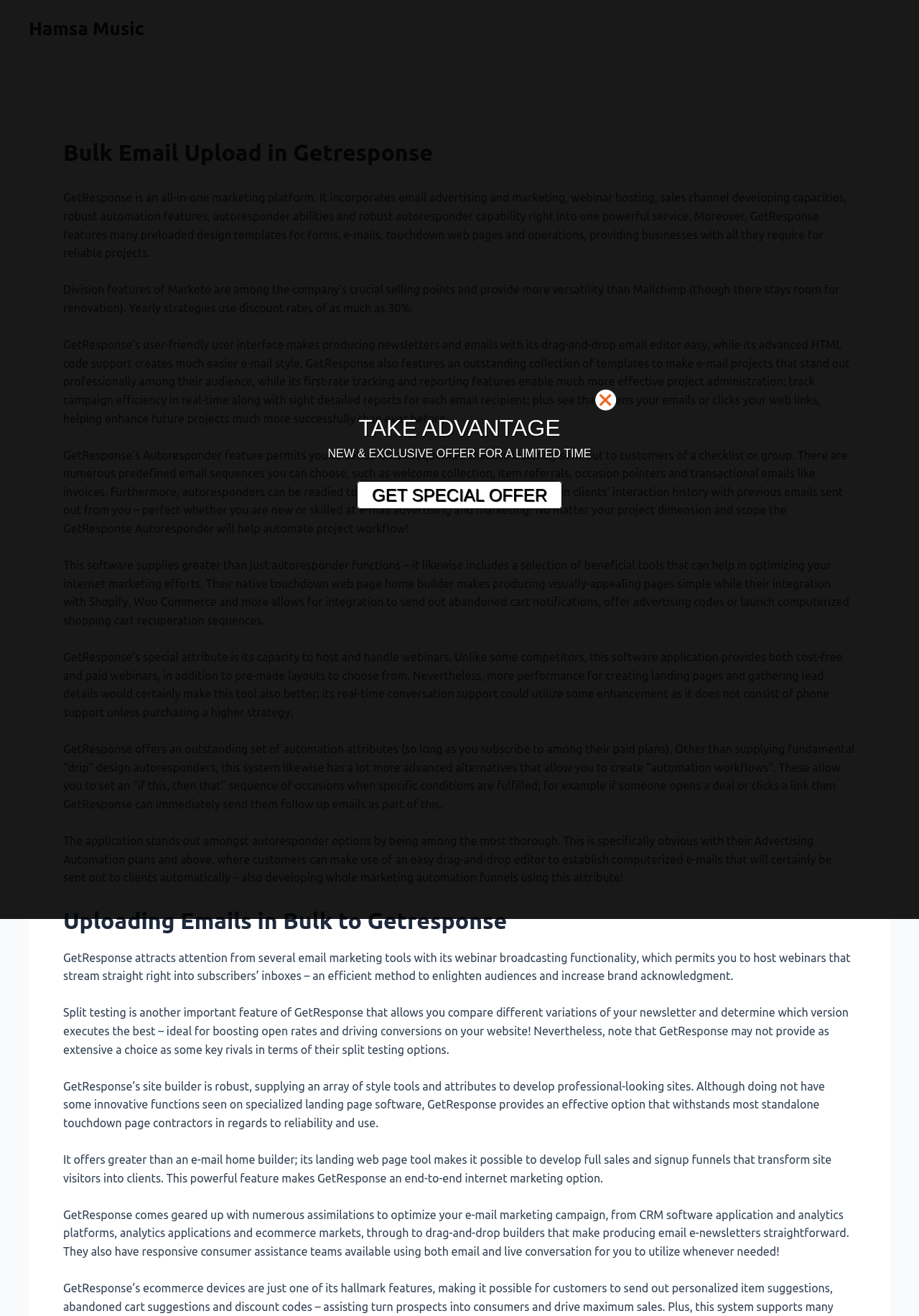Can you locate the main headline on this webpage and provide its text content?

Bulk Email Upload in Getresponse